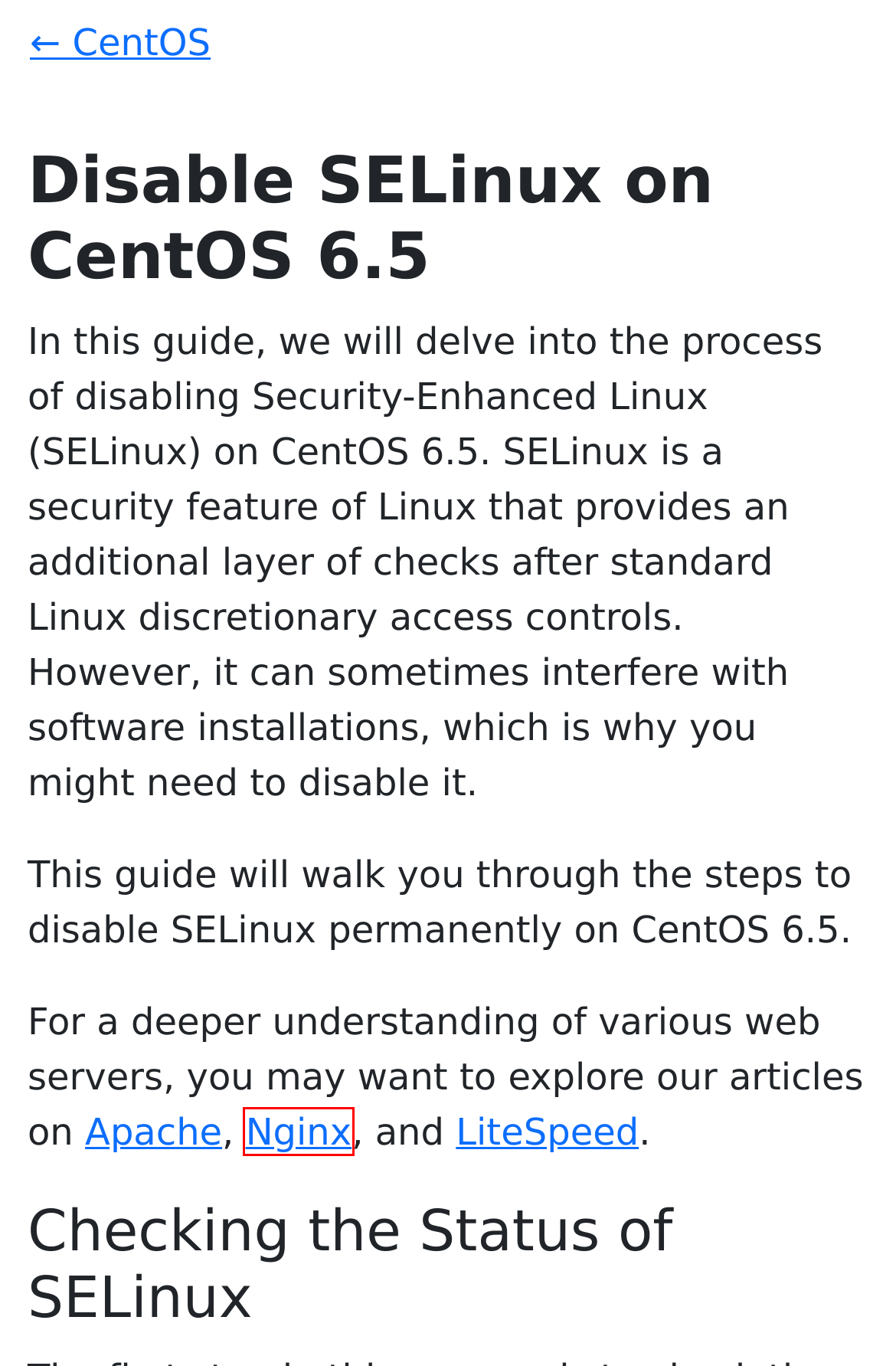You are provided with a screenshot of a webpage highlighting a UI element with a red bounding box. Choose the most suitable webpage description that matches the new page after clicking the element in the bounding box. Here are the candidates:
A. What is Nginx Web Server? [Explained in Simple Terms]
B. Cloud Hosting | Web Hosting Geeks' Blog
C. Blockchain Hosting | Web Hosting Geeks' Blog
D. SELinux | Linux Tutorials for Beginners
E. What is Apache HTTP Web Server? [Explained in Simple Terms]
F. How to Install php on CentOS 6.2 | Linux Tutorials for Beginners
G. Fedora | Linux Tutorials for Beginners
H. How To Check SELinux Status on CentOS 5.8 | Linux Tutorials for Beginners

A